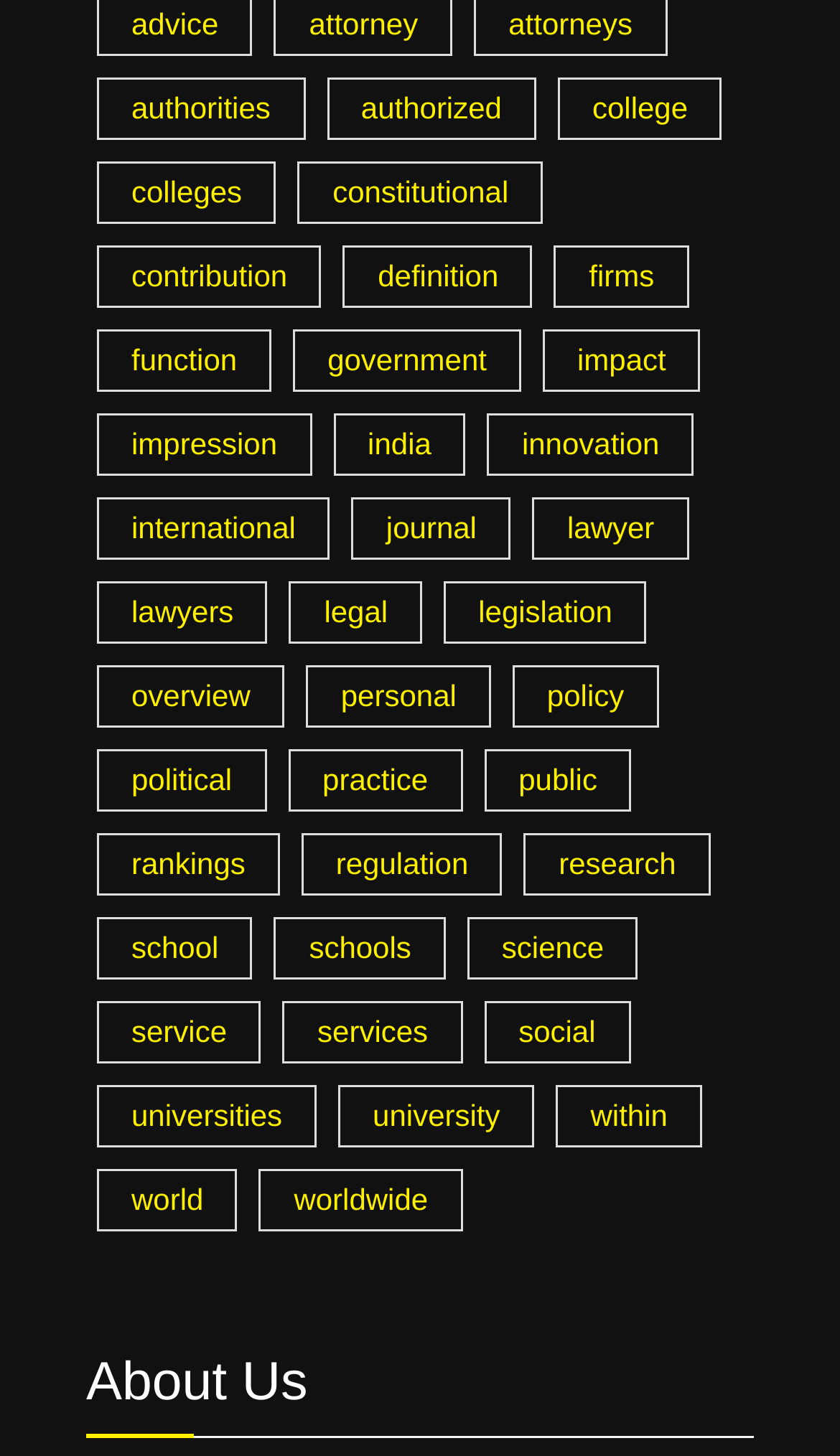What is the second category from the top?
We need a detailed and meticulous answer to the question.

By analyzing the bounding box coordinates, I determined that the second category from the top is 'authorized', which has 42 items listed.